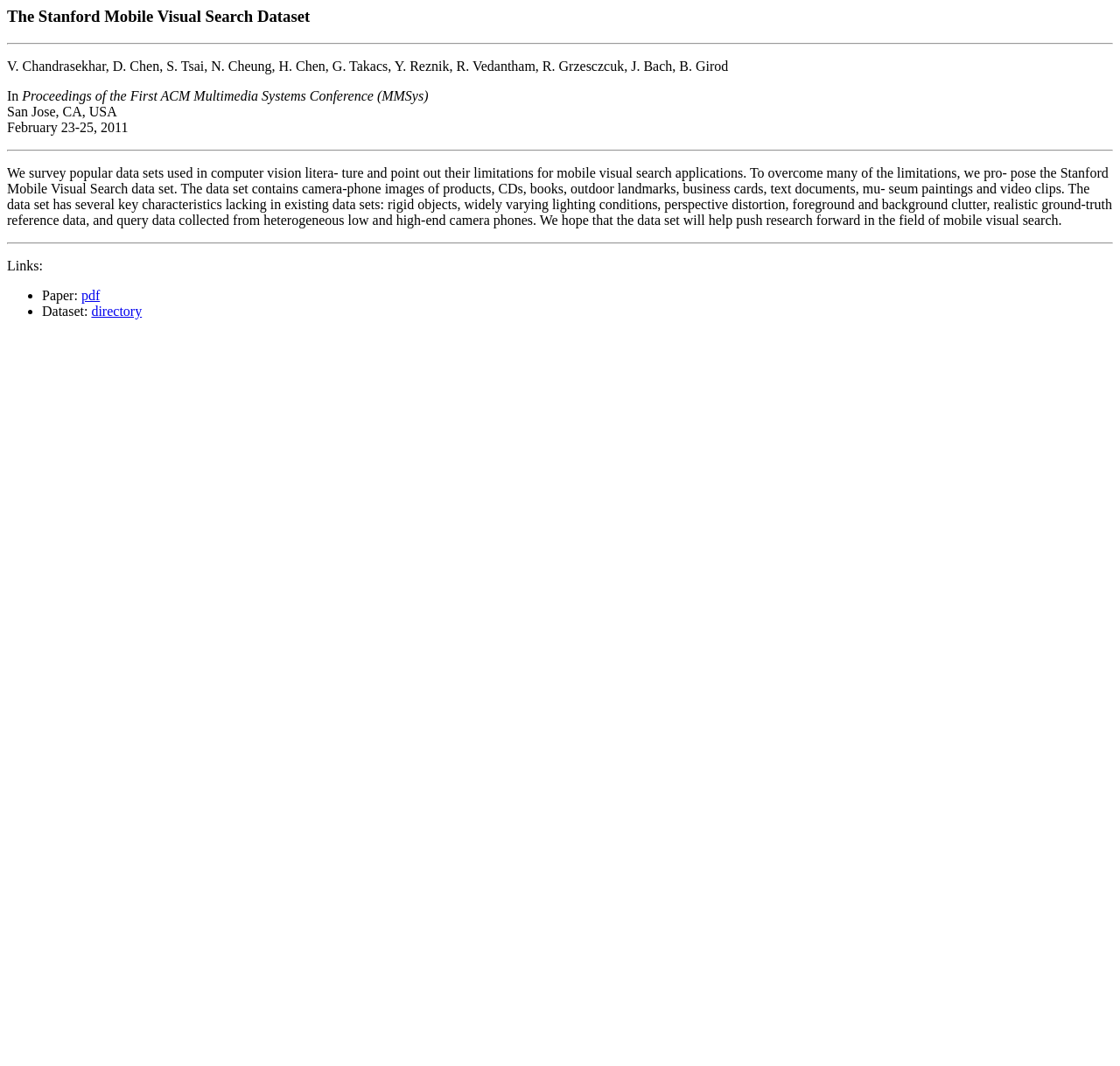What is the date of the conference?
Provide a detailed and well-explained answer to the question.

I found the answer by looking at the description list term that contains the static text 'February 23-25, 2011'. This is the date of the conference where the paper was published.